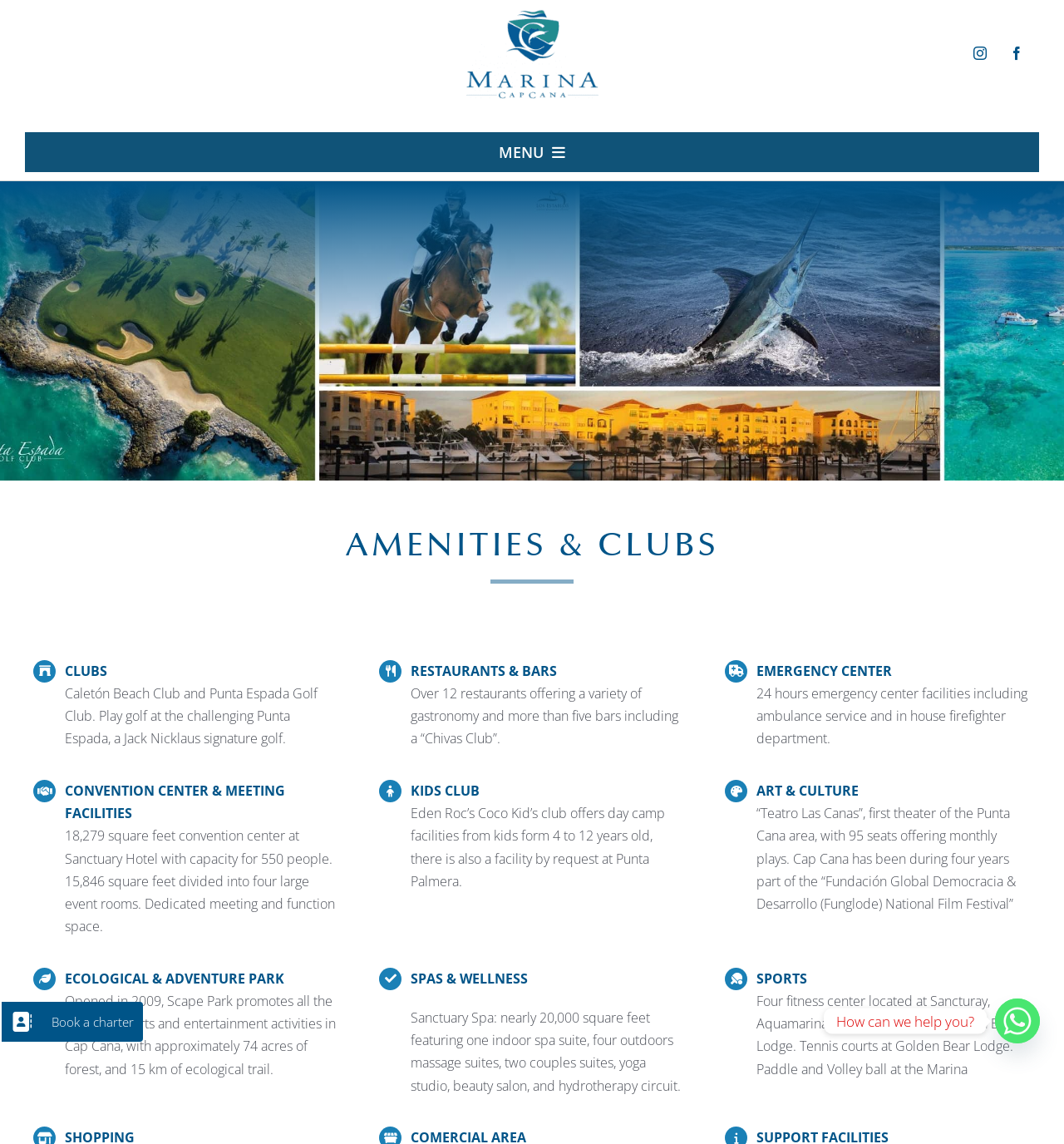Indicate the bounding box coordinates of the clickable region to achieve the following instruction: "Click the logo."

[0.438, 0.005, 0.562, 0.02]